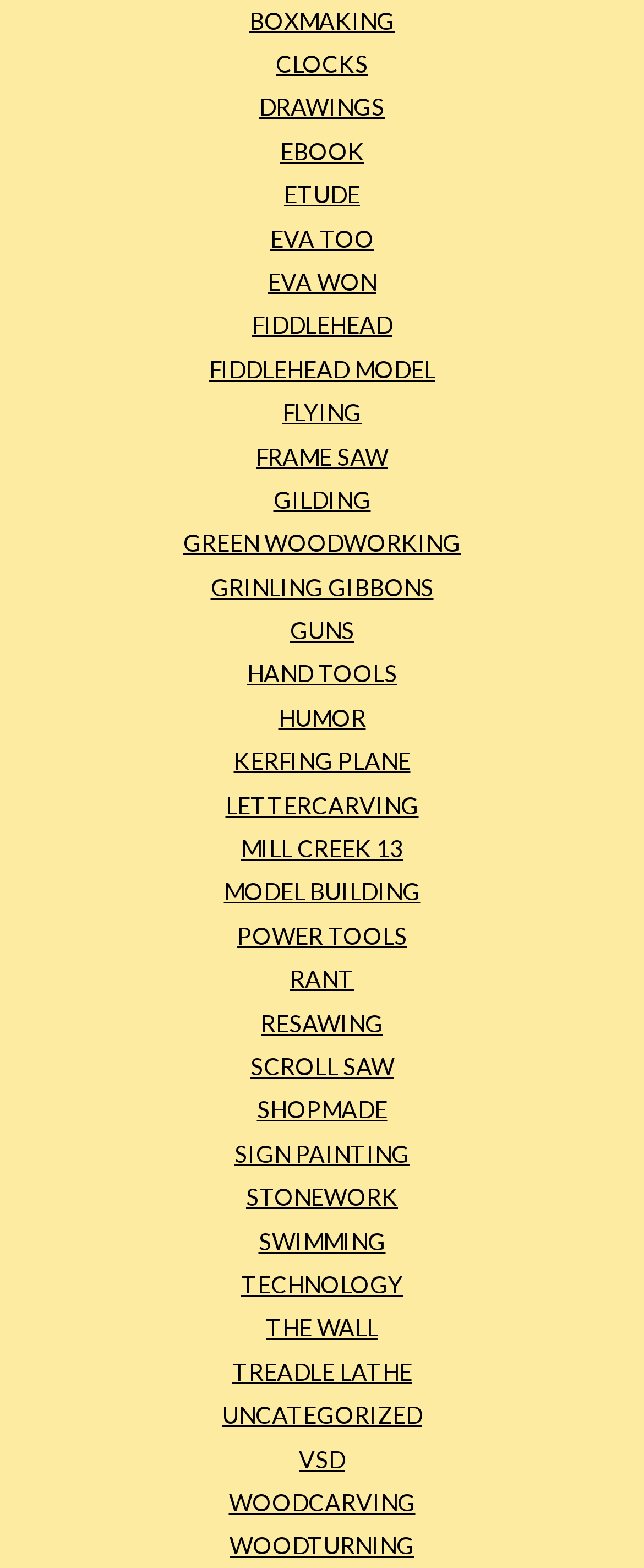Kindly provide the bounding box coordinates of the section you need to click on to fulfill the given instruction: "Explore the WOODCARVING section".

[0.355, 0.949, 0.645, 0.967]